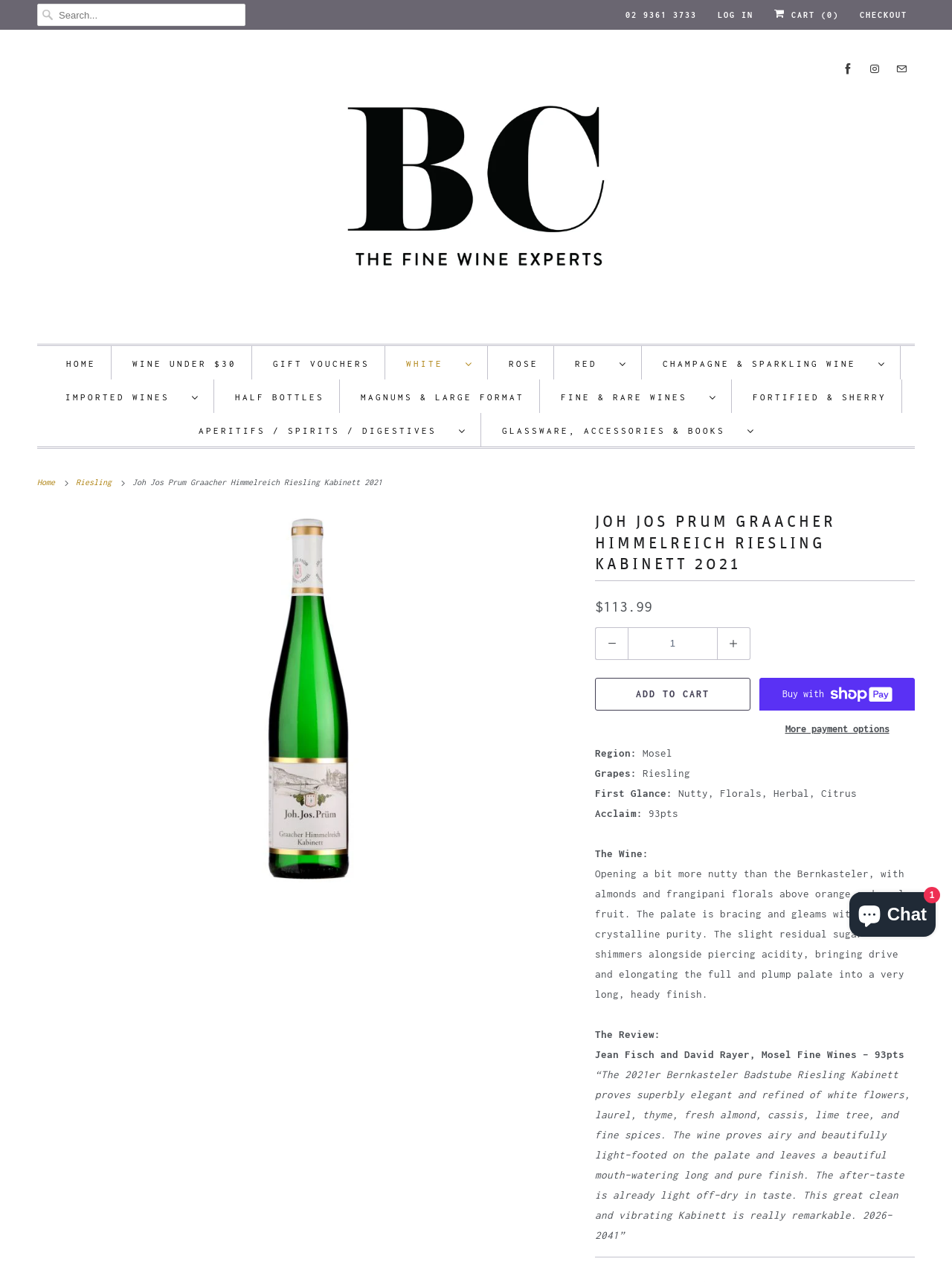Please determine the primary heading and provide its text.

JOH JOS PRUM GRAACHER HIMMELREICH RIESLING KABINETT 2021